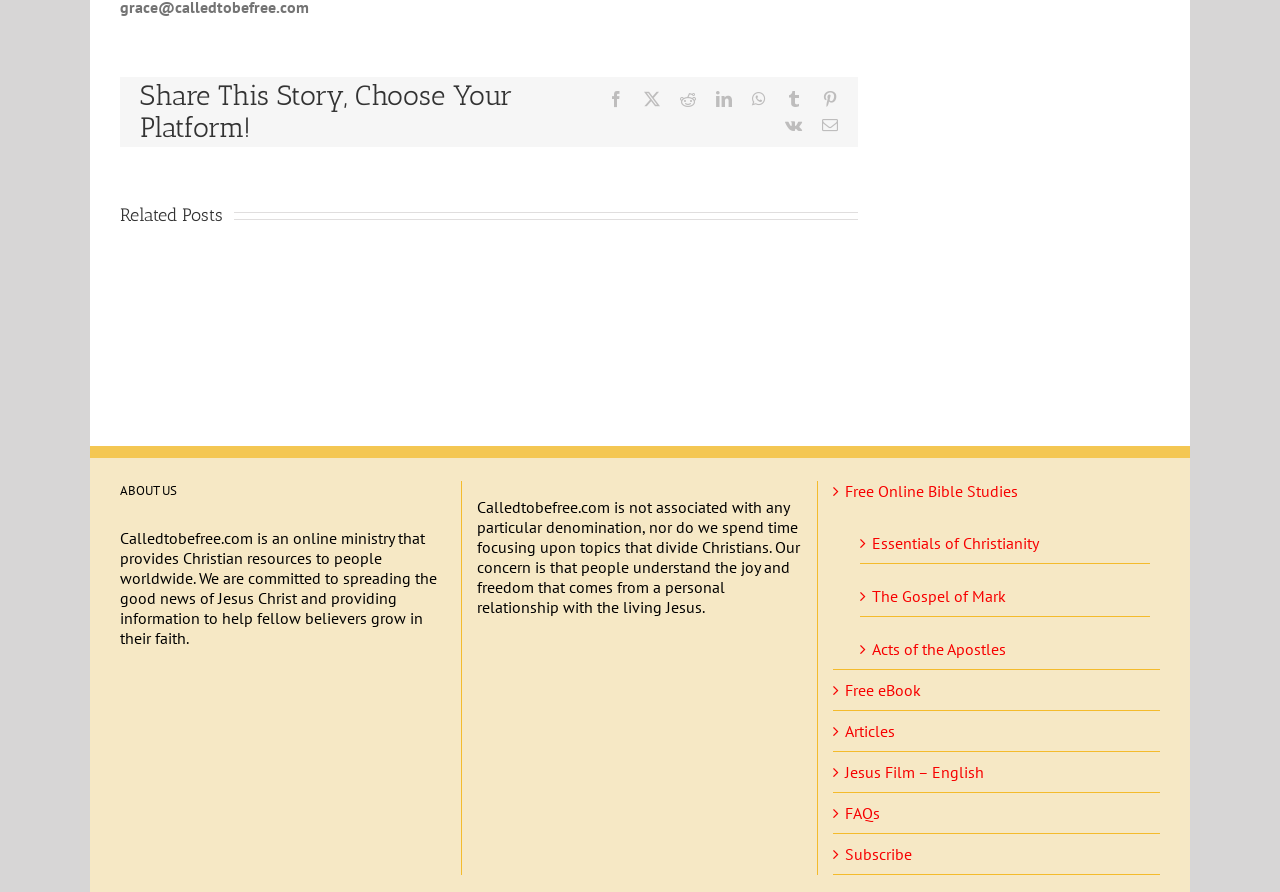Show the bounding box coordinates for the element that needs to be clicked to execute the following instruction: "Subscribe to the newsletter". Provide the coordinates in the form of four float numbers between 0 and 1, i.e., [left, top, right, bottom].

[0.66, 0.946, 0.898, 0.969]